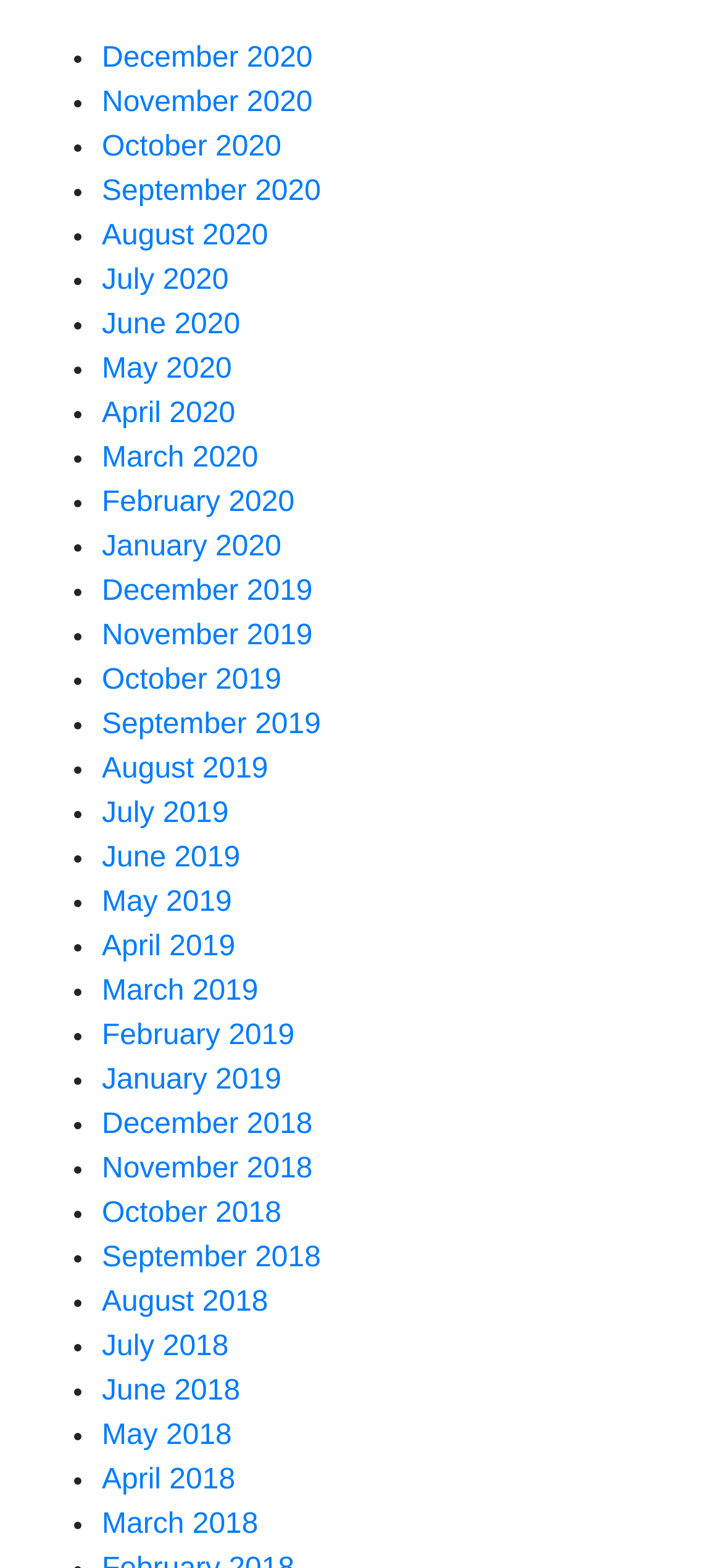Please specify the bounding box coordinates of the region to click in order to perform the following instruction: "View January 2019".

[0.141, 0.679, 0.39, 0.699]